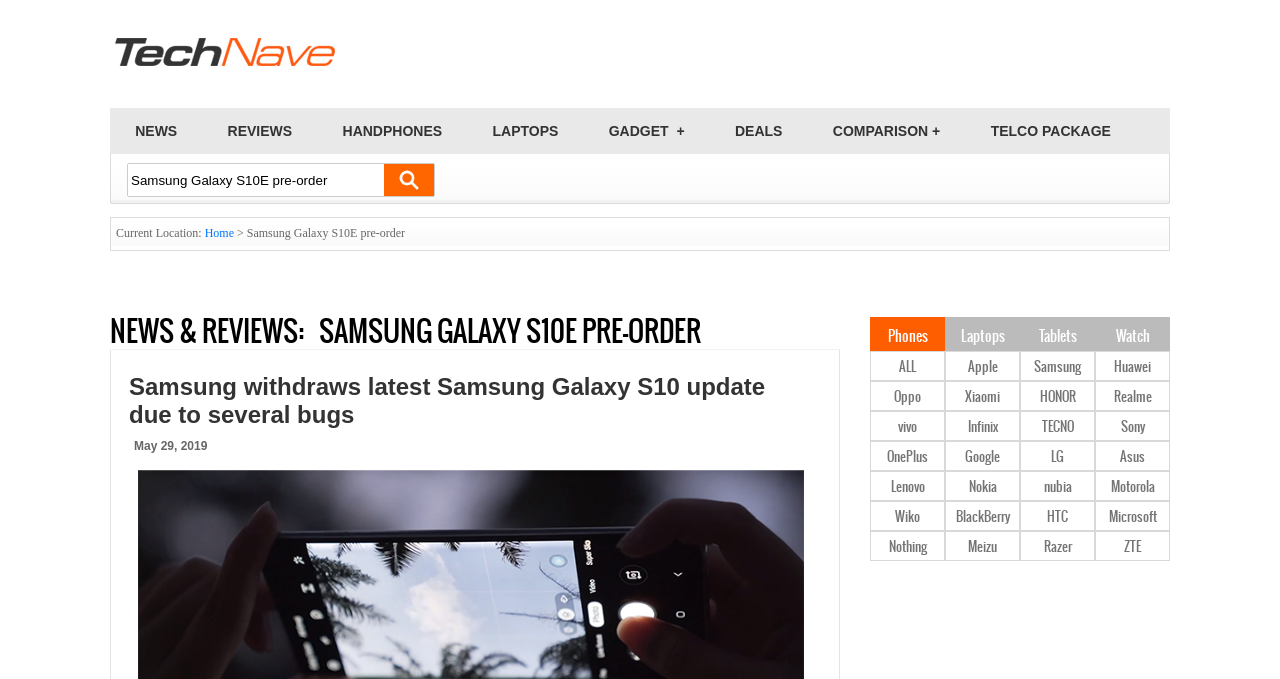Determine the coordinates of the bounding box for the clickable area needed to execute this instruction: "View Samsung Galaxy S10E pre-order news".

[0.101, 0.55, 0.635, 0.637]